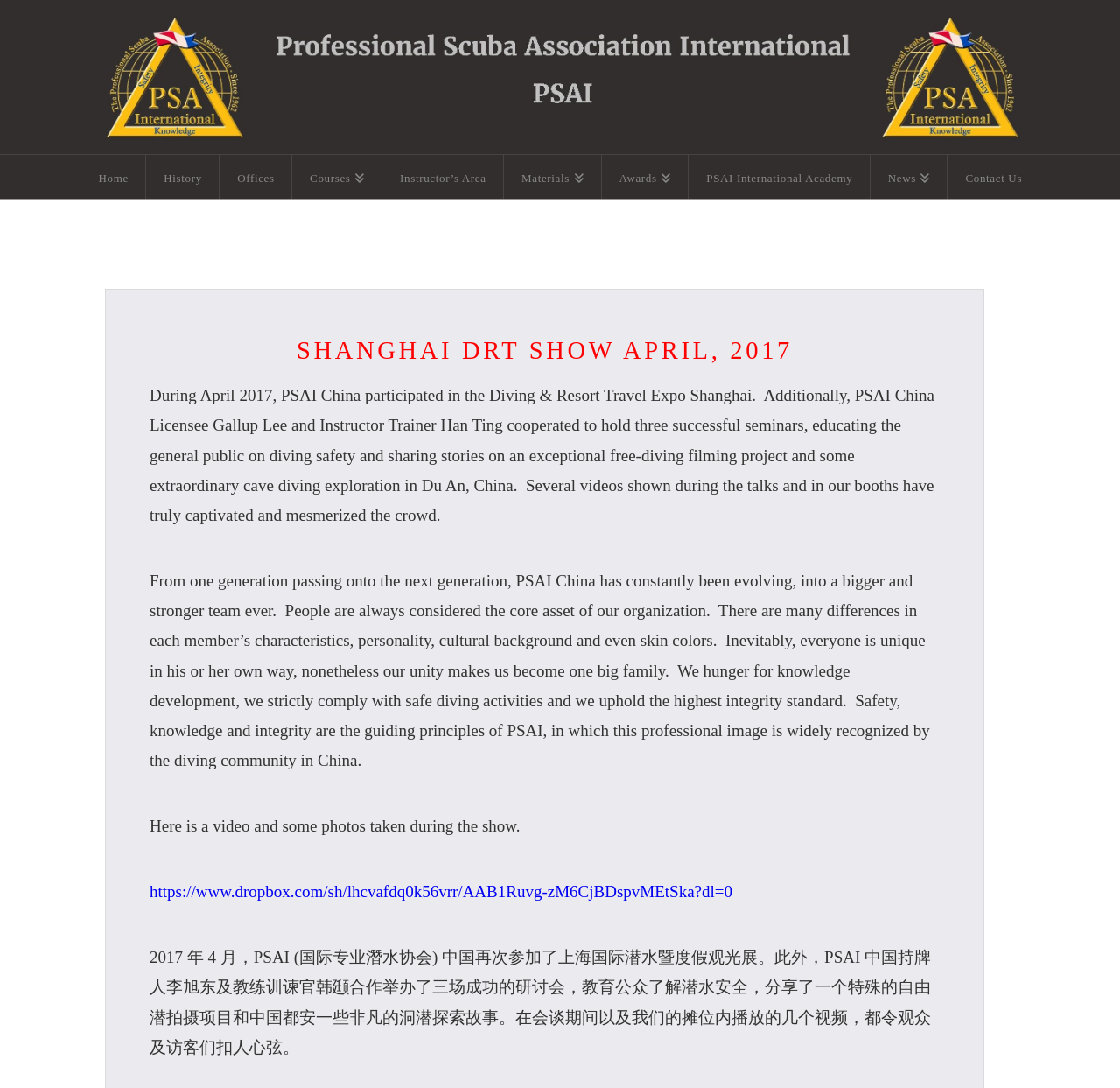Describe all the key features and sections of the webpage thoroughly.

The webpage is about the Shanghai DRT Show in April 2017, organized by the Professional Scuba Association International (PSAI). At the top, there is a logo of PSAI, which is an image with a link to the organization's website. Below the logo, there is a navigation menu with 11 links, including "Home", "History", "Offices", "Courses", and others, which are aligned horizontally and take up about one-third of the page from the top.

The main content of the page is divided into four sections. The first section has a heading "SHANGHAI DRT SHOW APRIL, 2017" and a paragraph of text describing PSAI China's participation in the Diving & Resort Travel Expo Shanghai in April 2017. The text also mentions three seminars held during the event, which educated the public on diving safety and shared stories of exceptional free-diving filming projects and cave diving exploration in China.

The second section has another paragraph of text, which talks about the evolution of PSAI China into a bigger and stronger team, emphasizing the importance of people, knowledge development, safe diving activities, and integrity.

The third section has a short paragraph of text, followed by a link to a video and some photos taken during the show.

The fourth section has a paragraph of text in Chinese, which appears to be a translation of the first section, describing PSAI China's participation in the Shanghai DRT Show in April 2017.